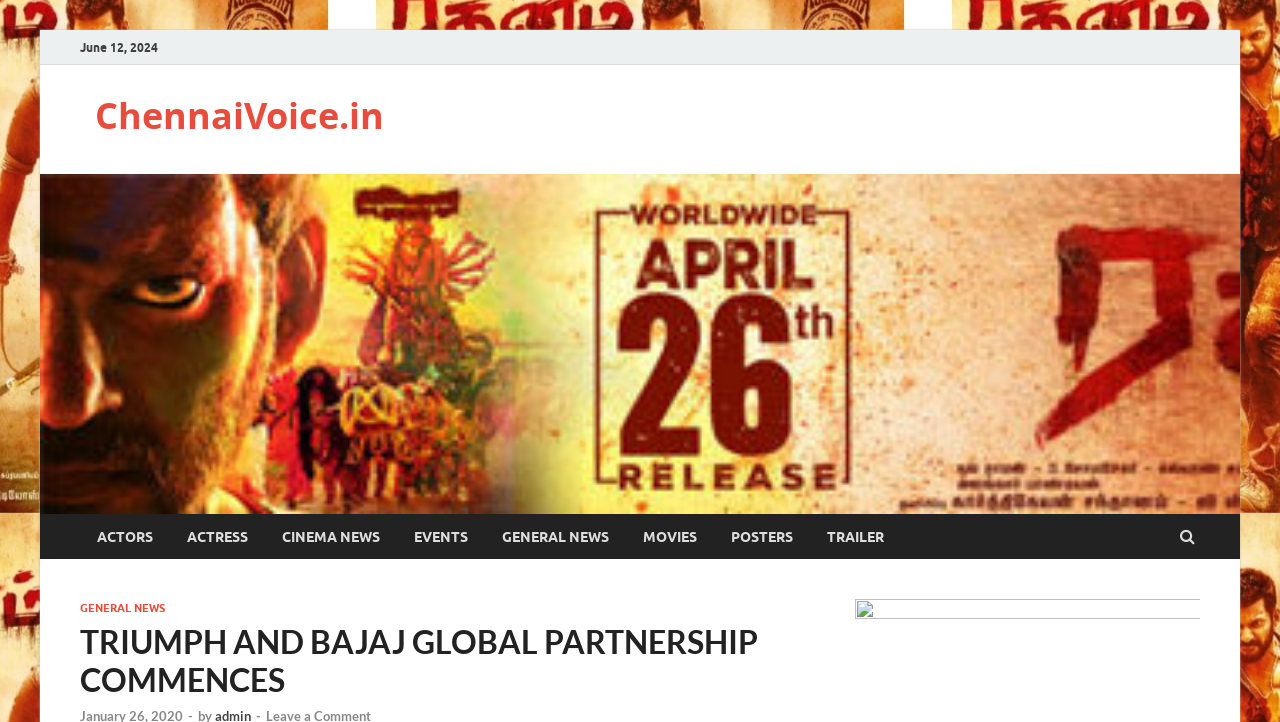What is the main topic of the news article?
Please ensure your answer is as detailed and informative as possible.

The main topic of the news article is mentioned in the heading, which is 'TRIUMPH AND BAJAJ GLOBAL PARTNERSHIP COMMENCES'. This heading is likely the title of the news article, and it suggests that the article is about a partnership between TRIUMPH and BAJAJ.